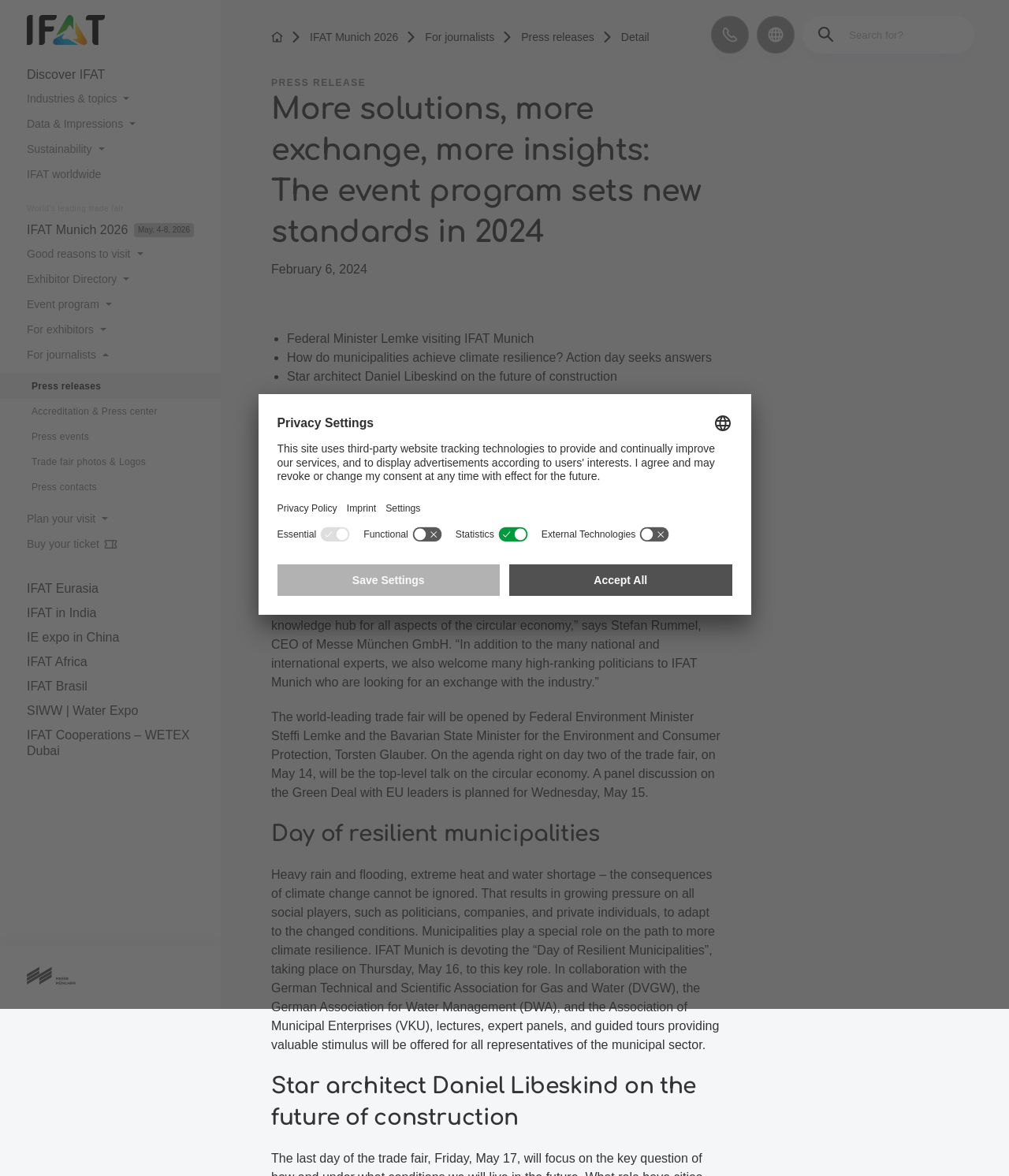Answer the question using only a single word or phrase: 
What is the name of the trade fair venue?

Not specified